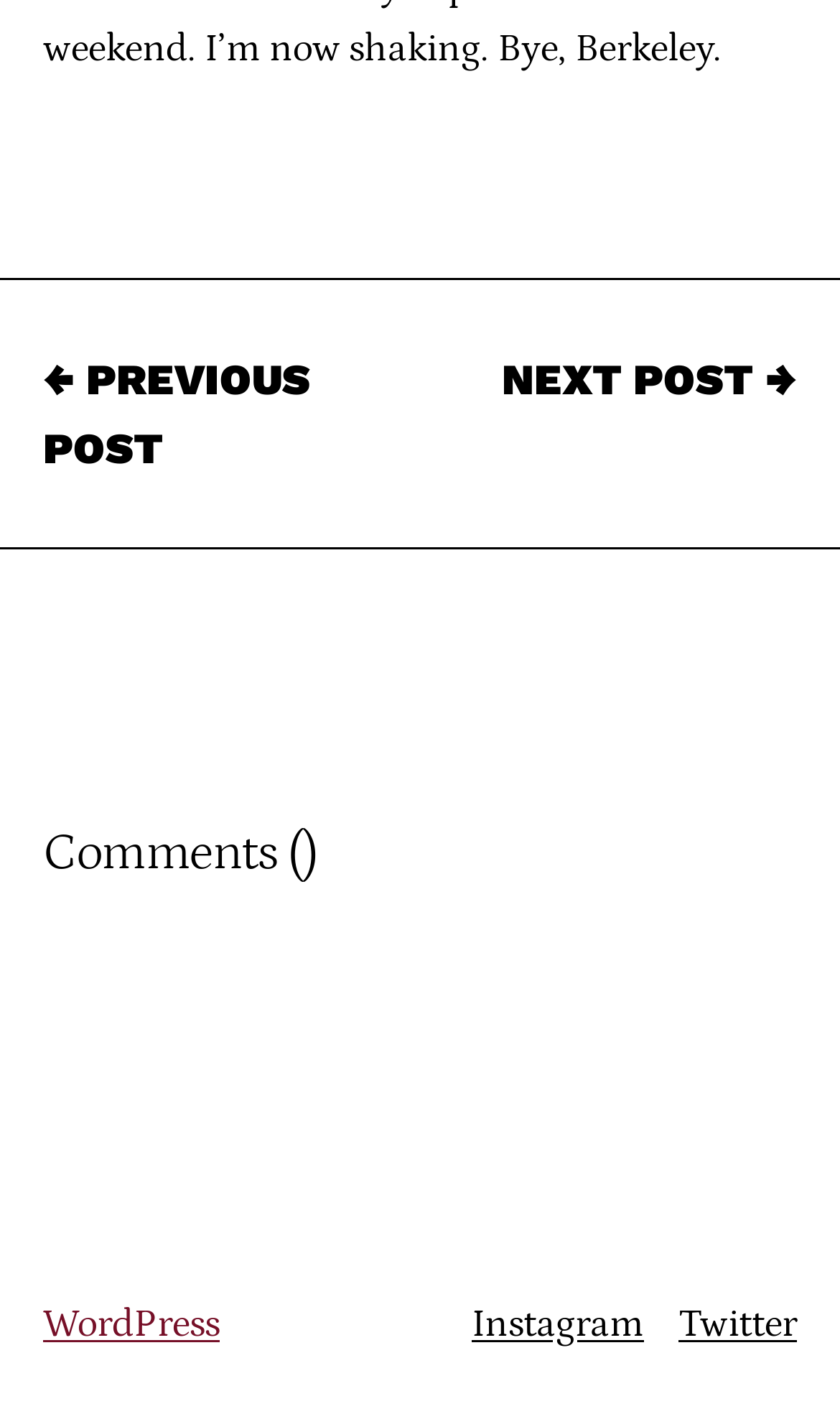Respond to the following question using a concise word or phrase: 
How many headings are there?

2